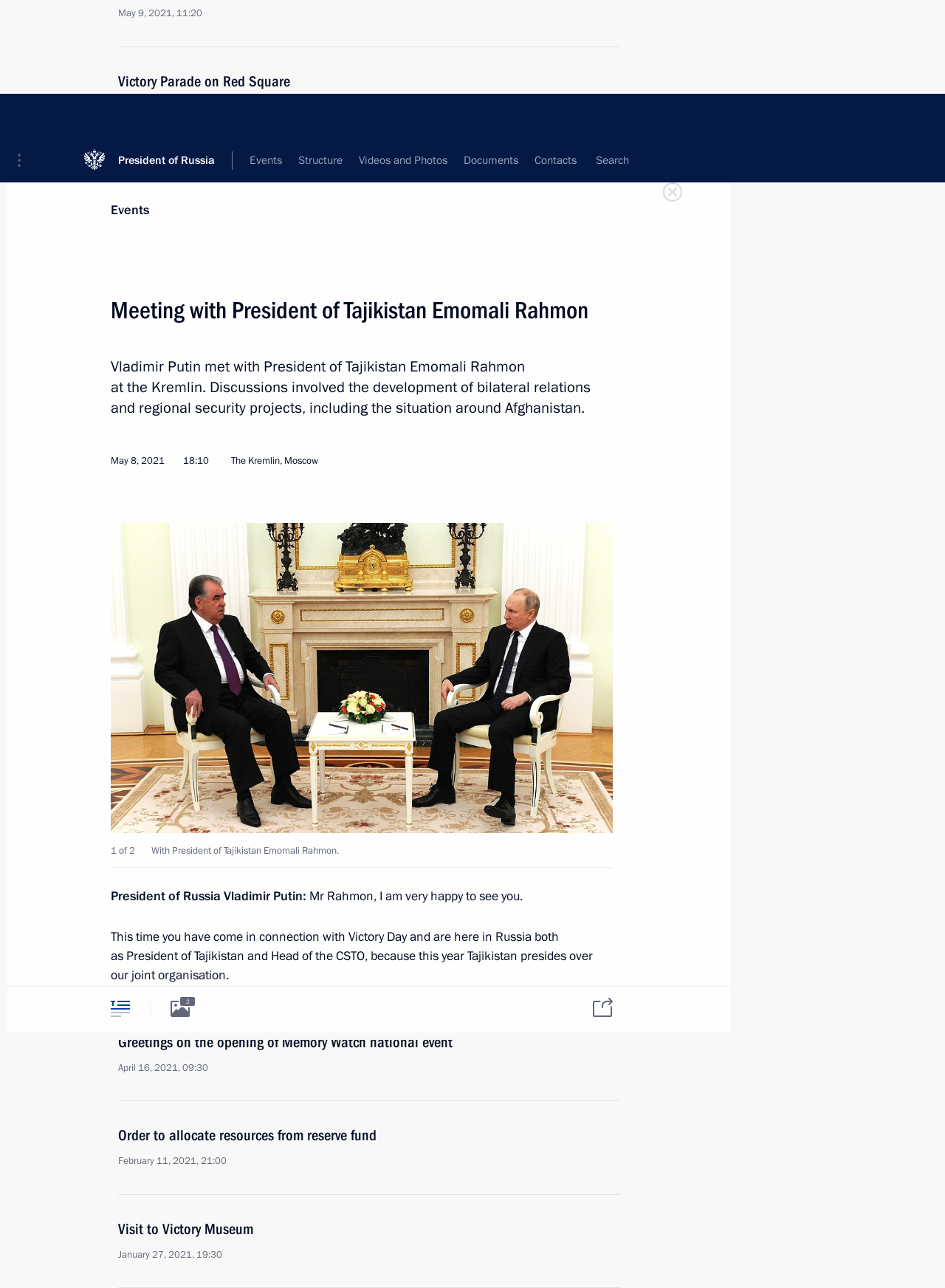Predict the bounding box of the UI element that fits this description: "Vladimir Putin’s Personal Website".

[0.266, 0.773, 0.373, 0.794]